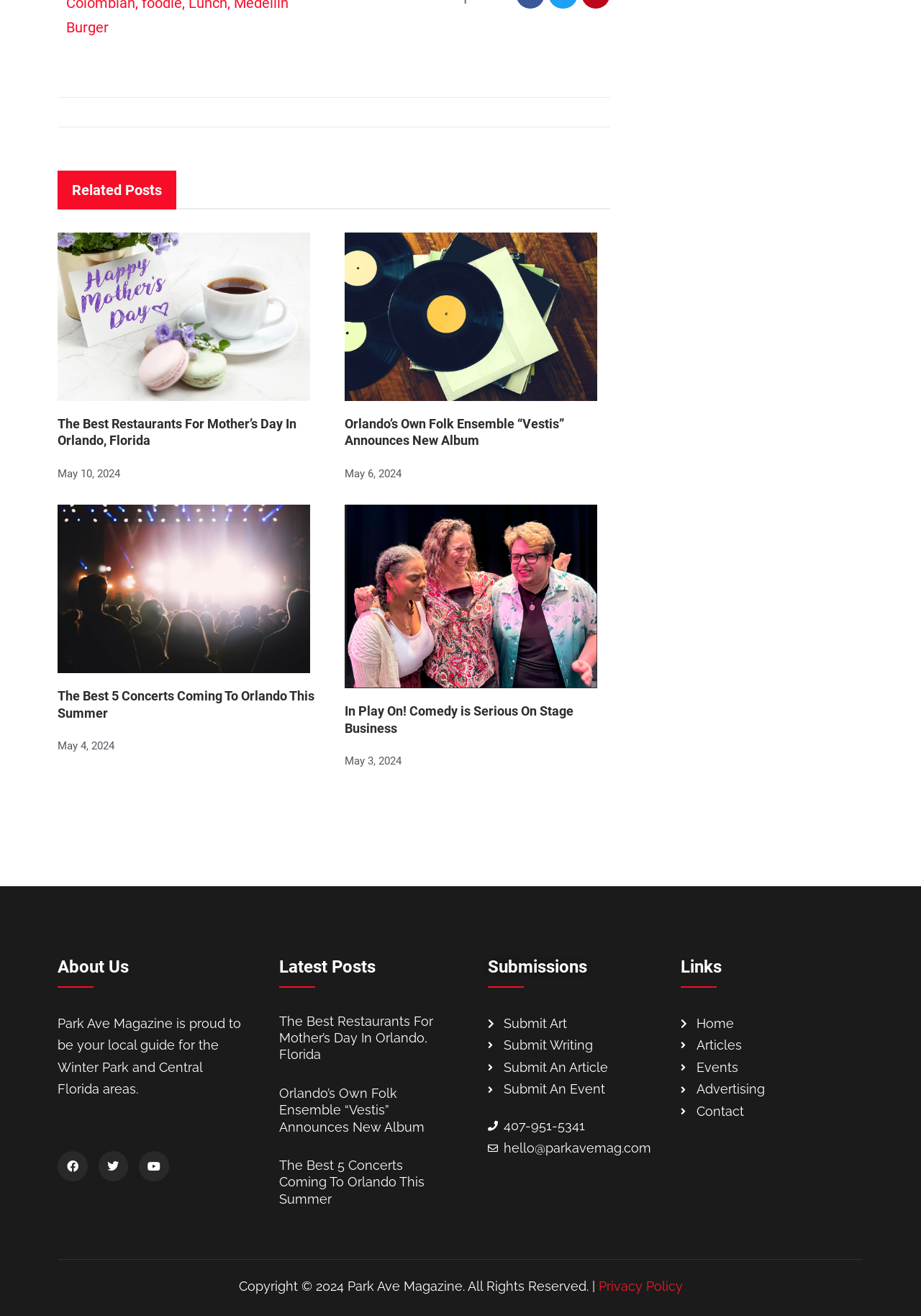Determine the bounding box of the UI component based on this description: "407-951-5341". The bounding box coordinates should be four float values between 0 and 1, i.e., [left, top, right, bottom].

[0.53, 0.847, 0.707, 0.864]